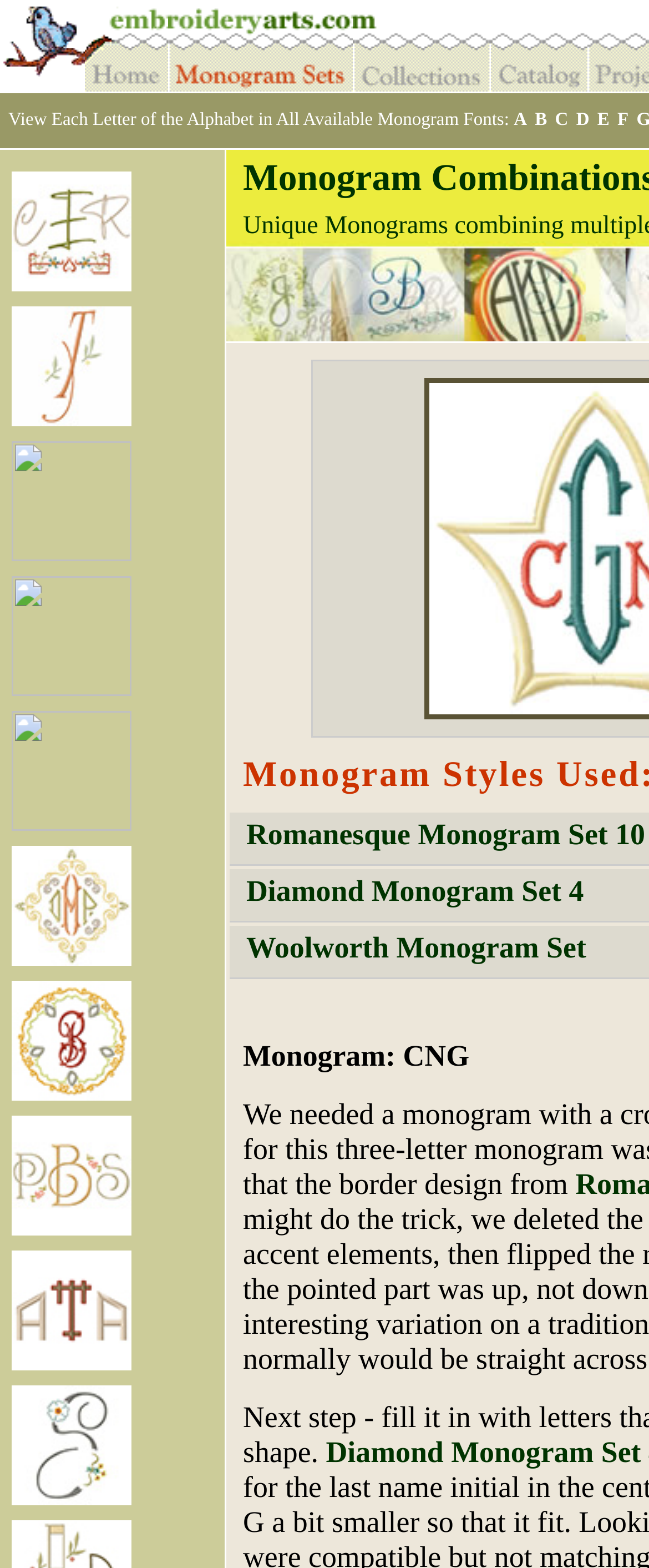Give an in-depth explanation of the webpage layout and content.

This webpage is about Embroidery Arts, specializing in designs for computerized embroidery machines since 1996. The page is divided into sections, with a prominent header section at the top featuring multiple images of "Embroidery Arts Monograms" arranged horizontally.

Below the header, there are five horizontal sections, each containing a table cell with a link and an image. The links are labeled "EmbroideryArts", "Monogram Styles", "Collections", and "EmbroideryArts Catalog", respectively. These sections are arranged horizontally, taking up the full width of the page.

Further down, there is a section with a static text "View Each Letter of the Alphabet in All Available Monogram Fonts:", followed by a series of links labeled with letters "A" to "F", arranged horizontally.

Below this section, there is another section featuring multiple images of "monogram sets" arranged horizontally. This section is followed by a series of links, each with an image, arranged vertically on the left side of the page. These links appear to be related to different monogram sets.

On the right side of the page, there are three more links, labeled "Romanesque Monogram Set 10", "Diamond Monogram Set 4", and "Woolworth Monogram Set", respectively. Below these links, there is a static text "Monogram: CNG".

Overall, the webpage has a clean and organized layout, with multiple sections and links related to embroidery arts and monogram designs.